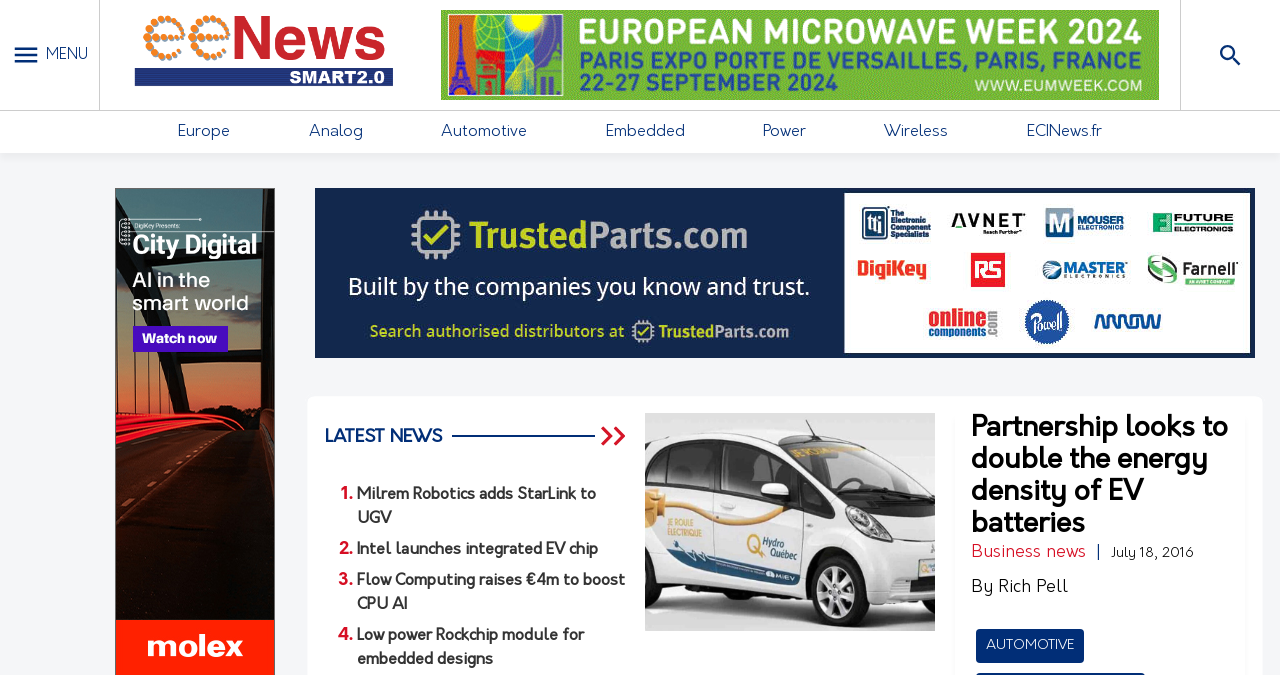Identify the headline of the webpage and generate its text content.

Partnership looks to double the energy density of EV batteries